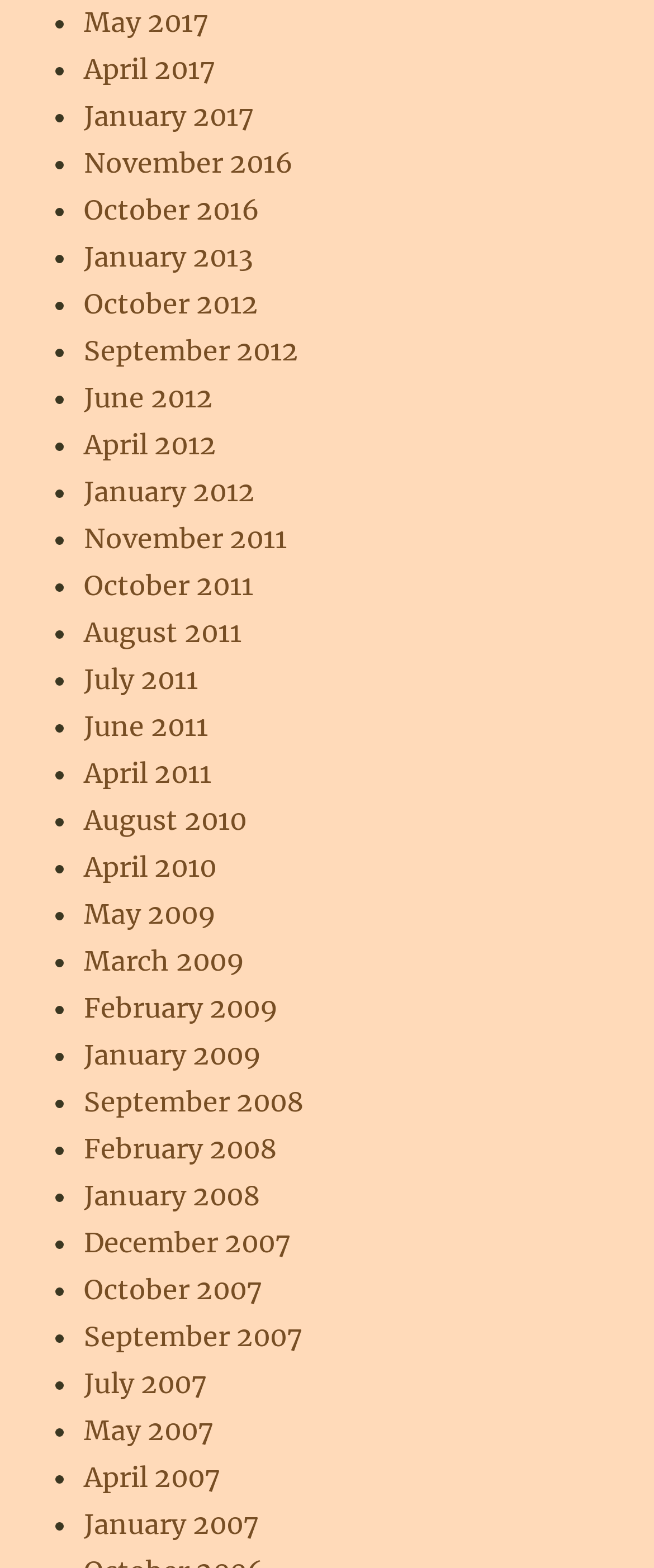Give a concise answer using only one word or phrase for this question:
What is the latest month listed?

May 2017